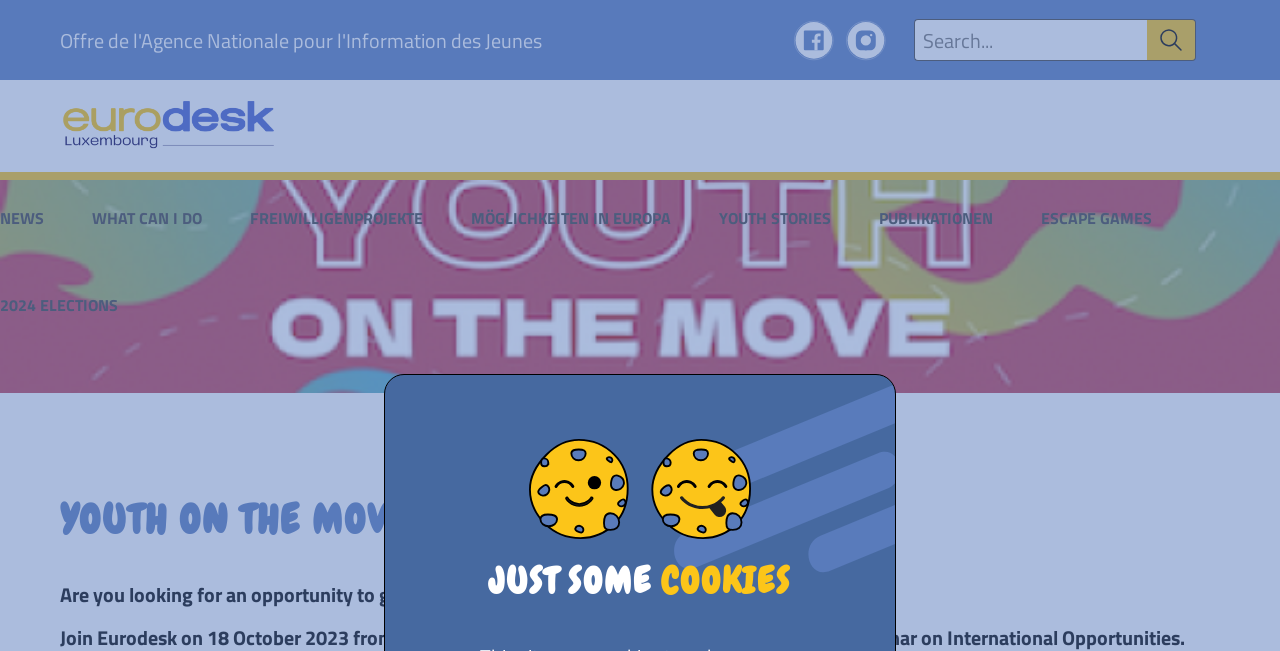Look at the image and write a detailed answer to the question: 
What is the topic of the webinar?

I looked at the content section and found a heading 'YOUTH ON THE MOVE: LIVE WEBINAR' and a link '2024 ELECTIONS' below it, which suggests that the topic of the webinar is related to the 2024 elections.